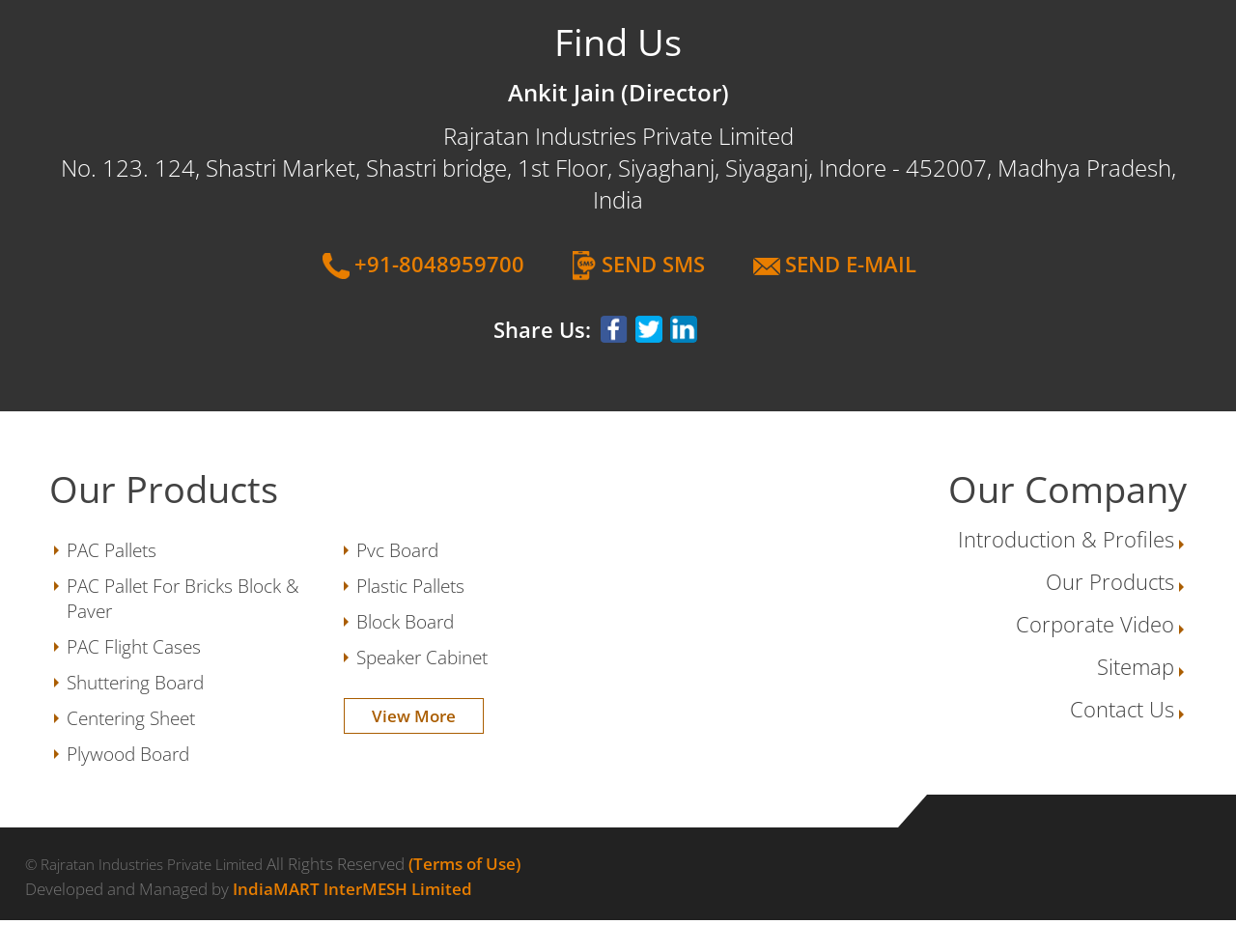Give a one-word or short phrase answer to the question: 
What is the address of the company?

No. 123. 124, Shastri Market, Shastri bridge, 1st Floor, Siyaghanj, Siyaganj, Indore - 452007, Madhya Pradesh, India